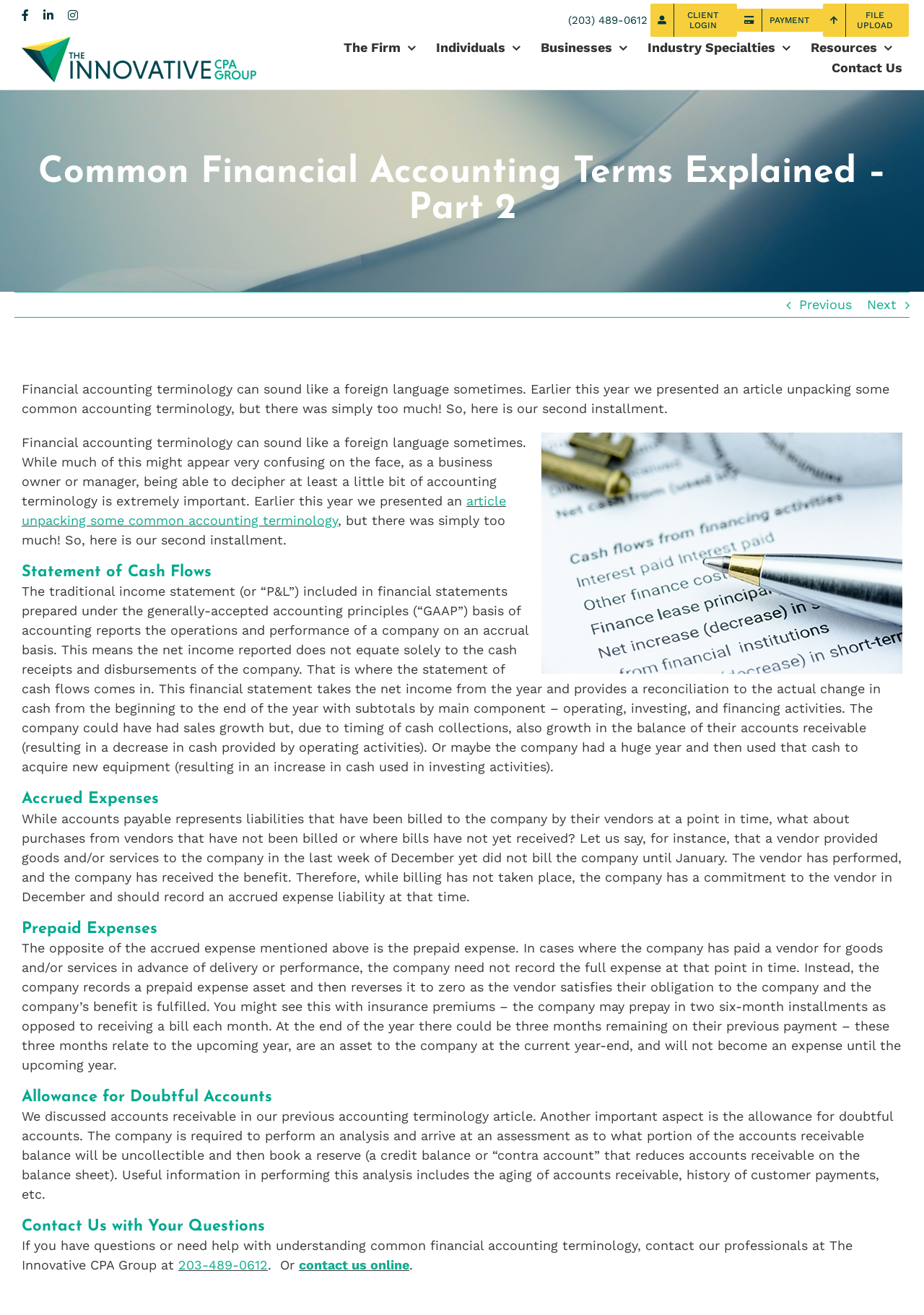What is an accrued expense?
Answer the question using a single word or phrase, according to the image.

Liability for goods/services received